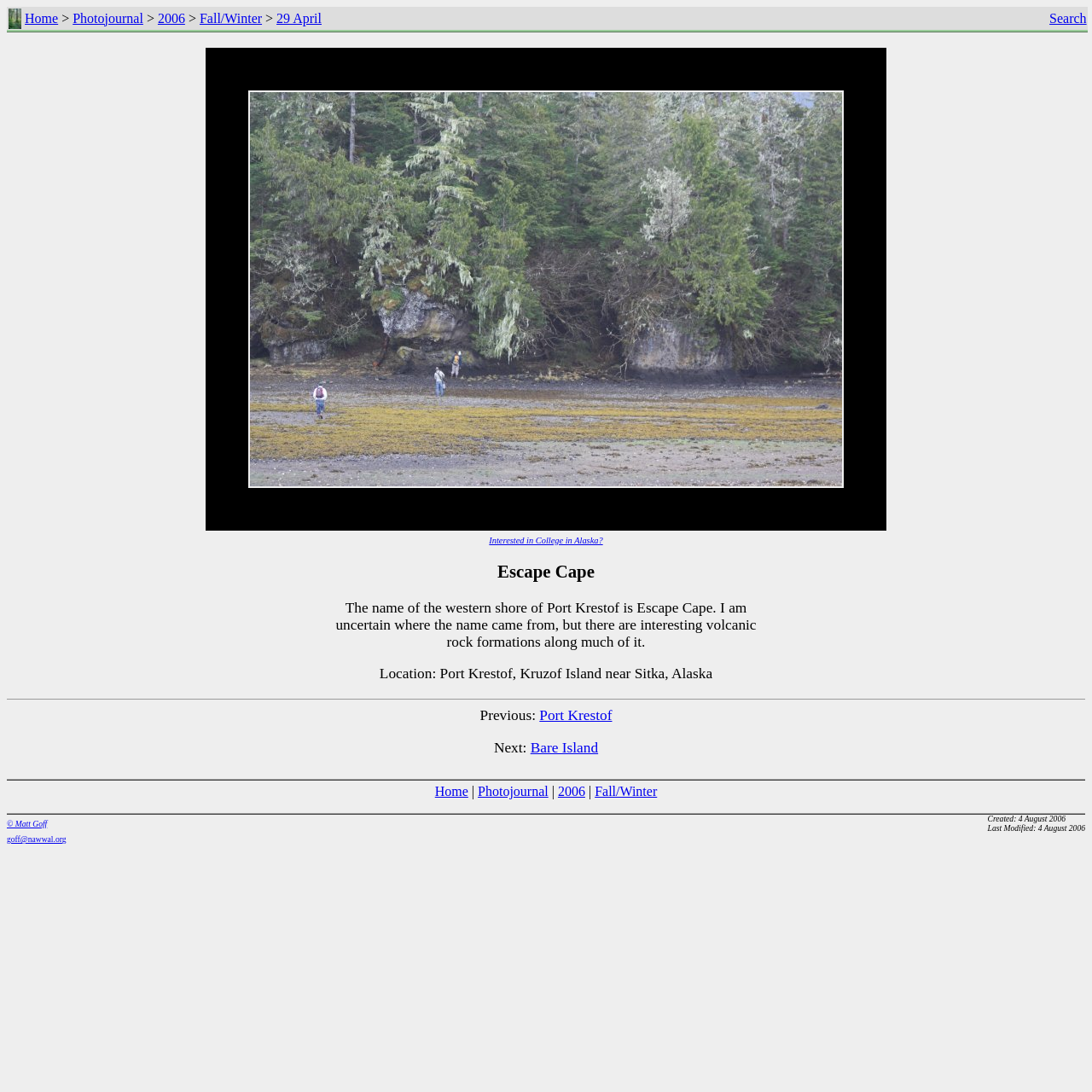Identify the bounding box coordinates of the region that needs to be clicked to carry out this instruction: "Learn about NTU India Connect Research Internship". Provide these coordinates as four float numbers ranging from 0 to 1, i.e., [left, top, right, bottom].

None